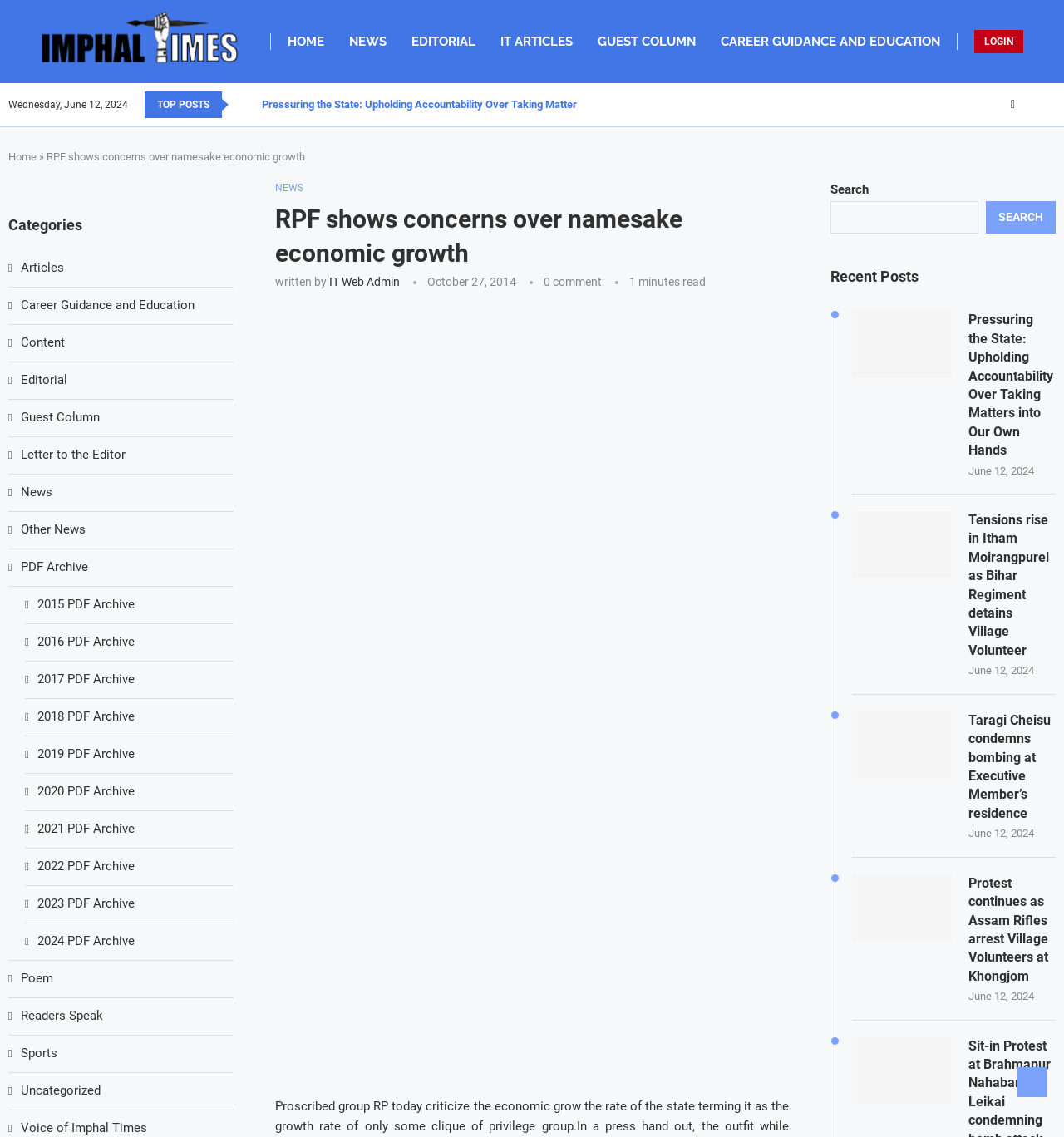What is the date of the article 'RPF shows concerns over namesake economic growth'?
Utilize the information in the image to give a detailed answer to the question.

I found the date of the article by looking at the details section below the article title, where the author and date of publication are mentioned.